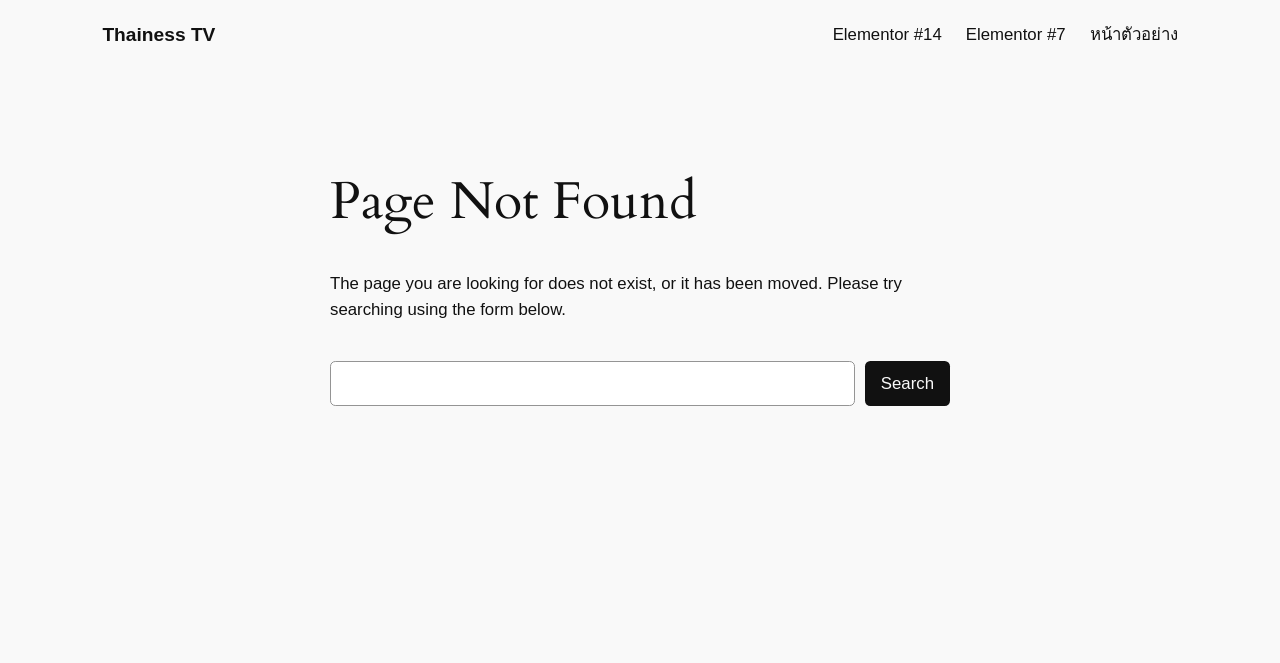What is the text above the search form?
Based on the image, provide a one-word or brief-phrase response.

Page Not Found message